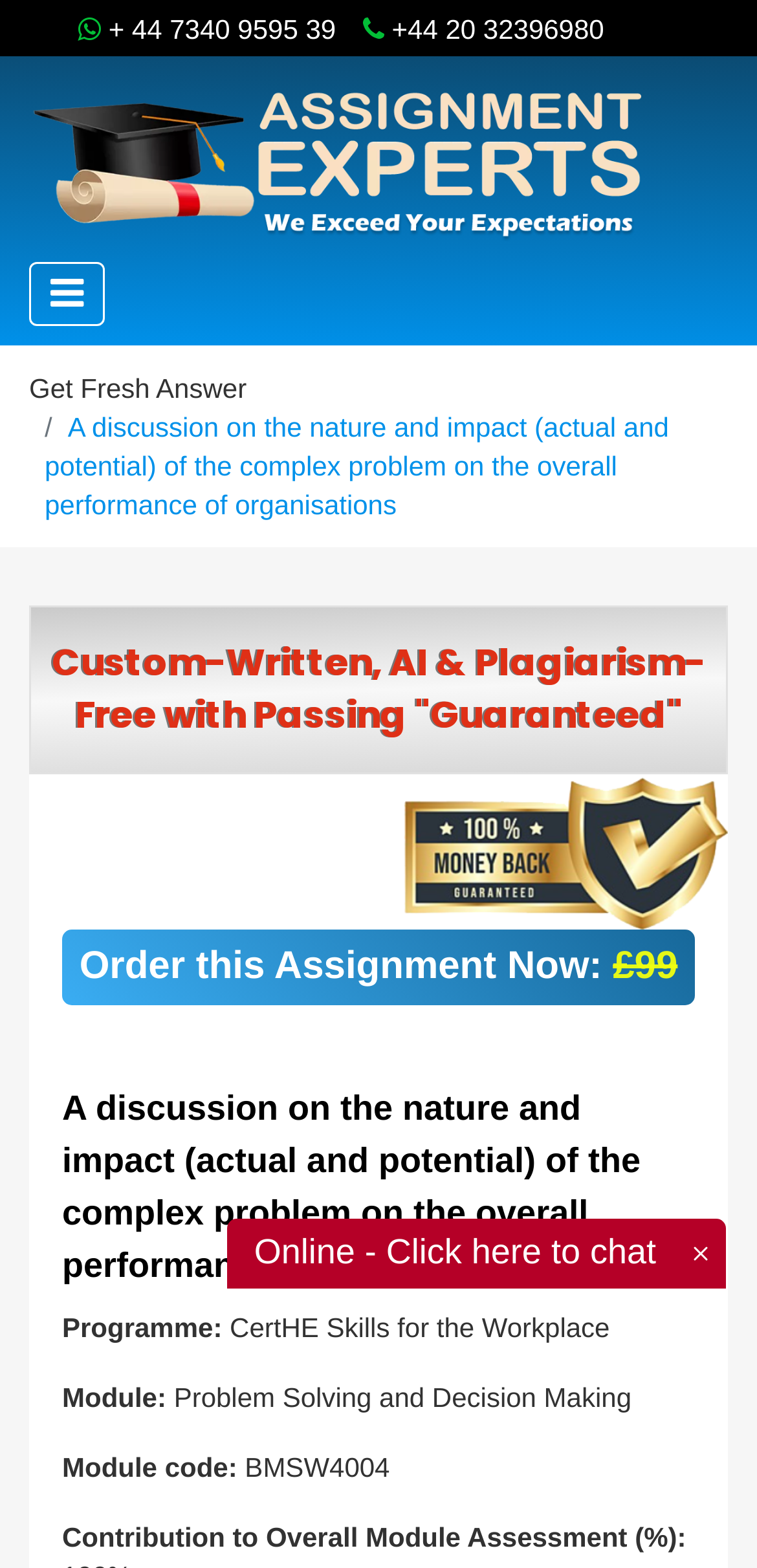Answer the question below with a single word or a brief phrase: 
What is the price of the assignment?

£99